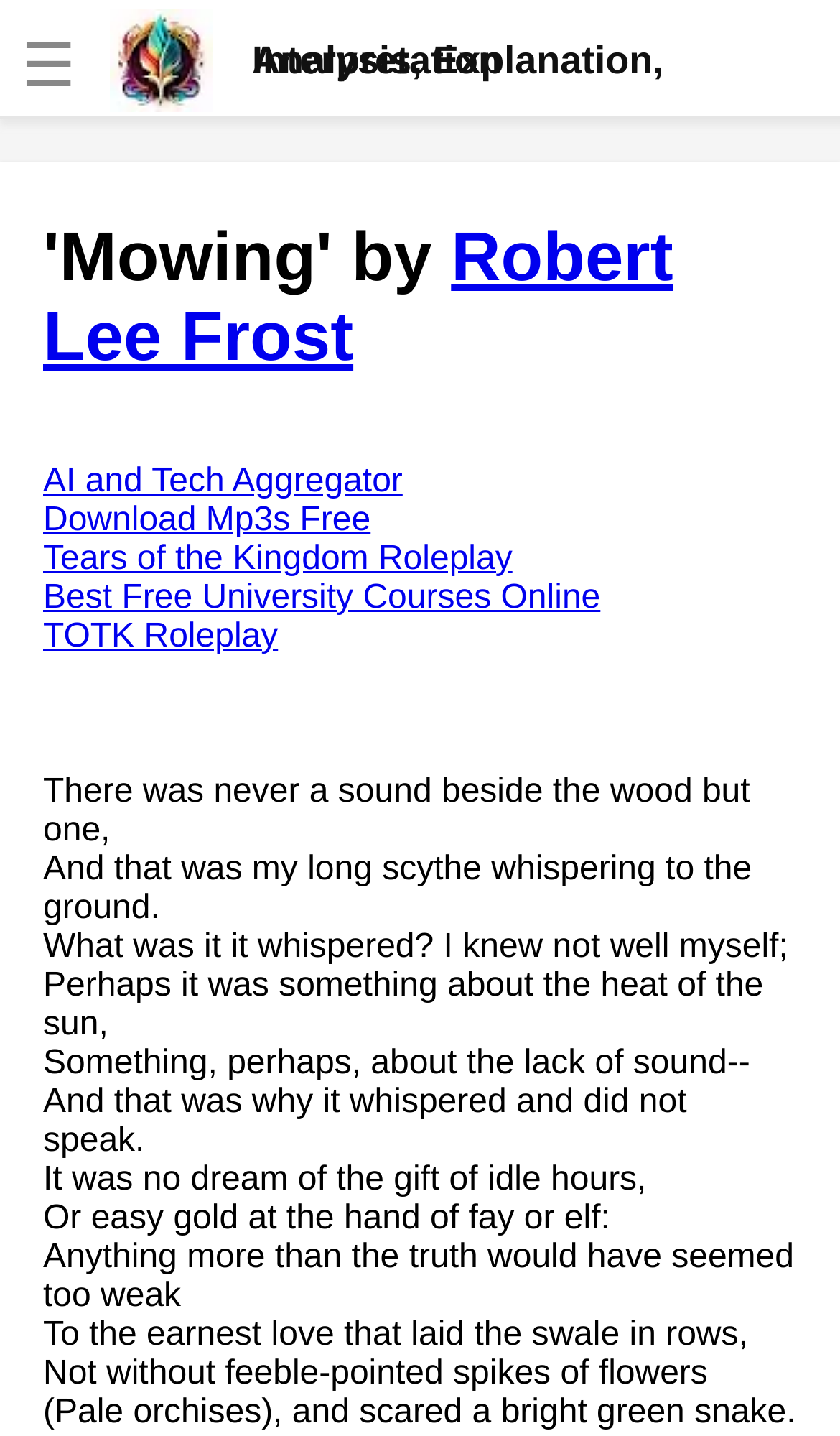Pinpoint the bounding box coordinates for the area that should be clicked to perform the following instruction: "Click the link to visit 'AI and Tech Aggregator'".

[0.051, 0.322, 0.479, 0.348]